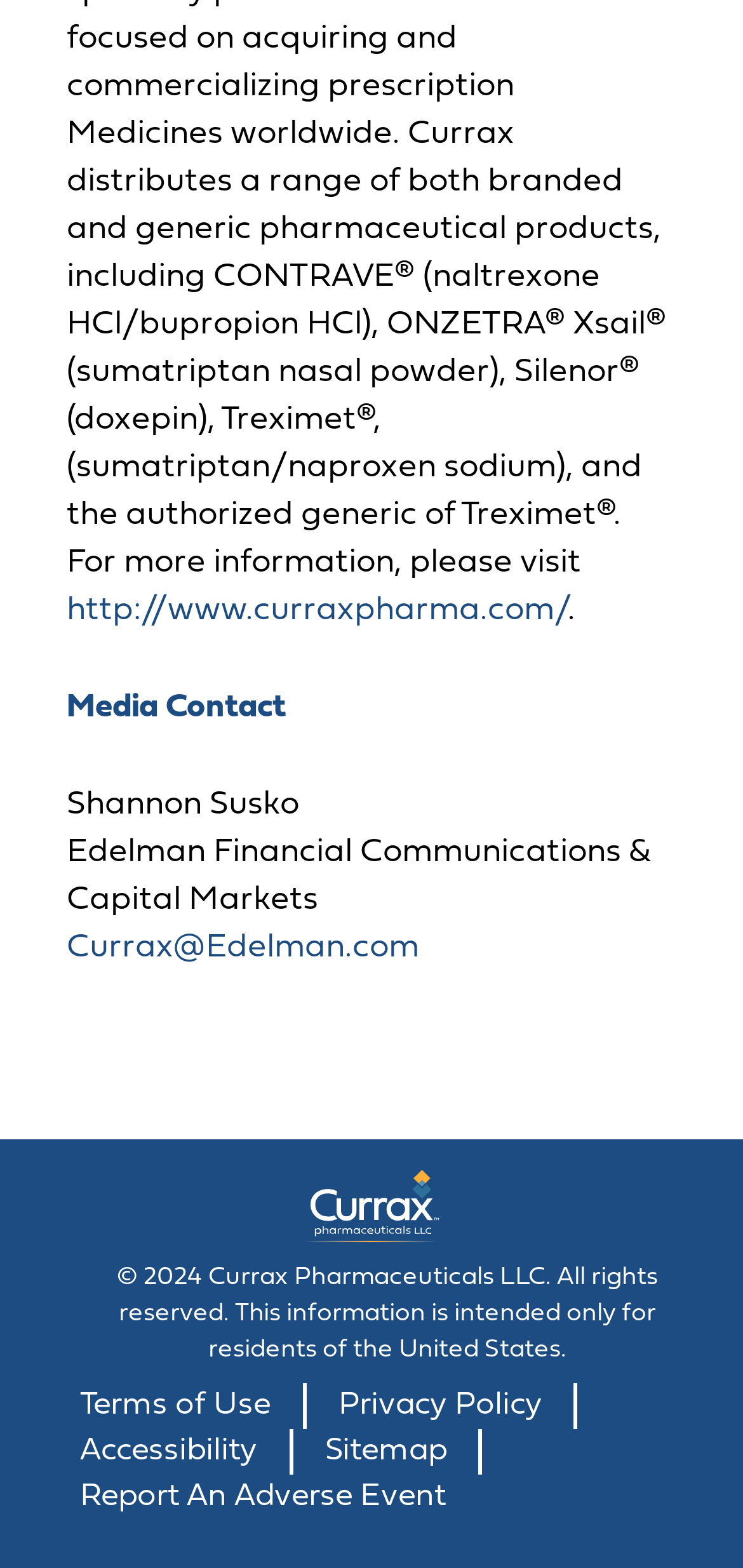Identify the bounding box coordinates for the UI element described as: "Privacy Policy".

[0.455, 0.886, 0.73, 0.907]